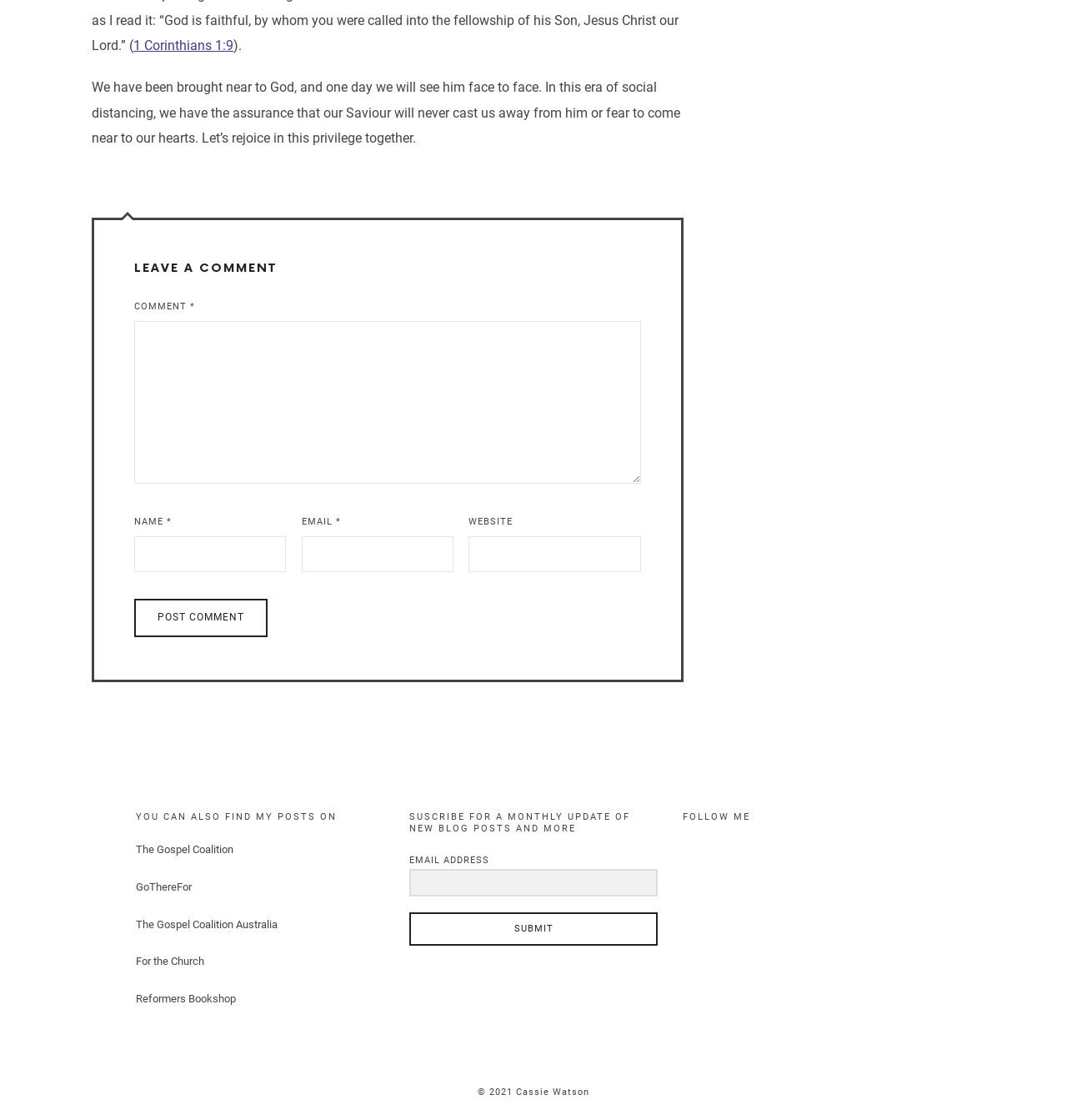How can you subscribe for updates?
Answer with a single word or phrase by referring to the visual content.

Enter Email Address